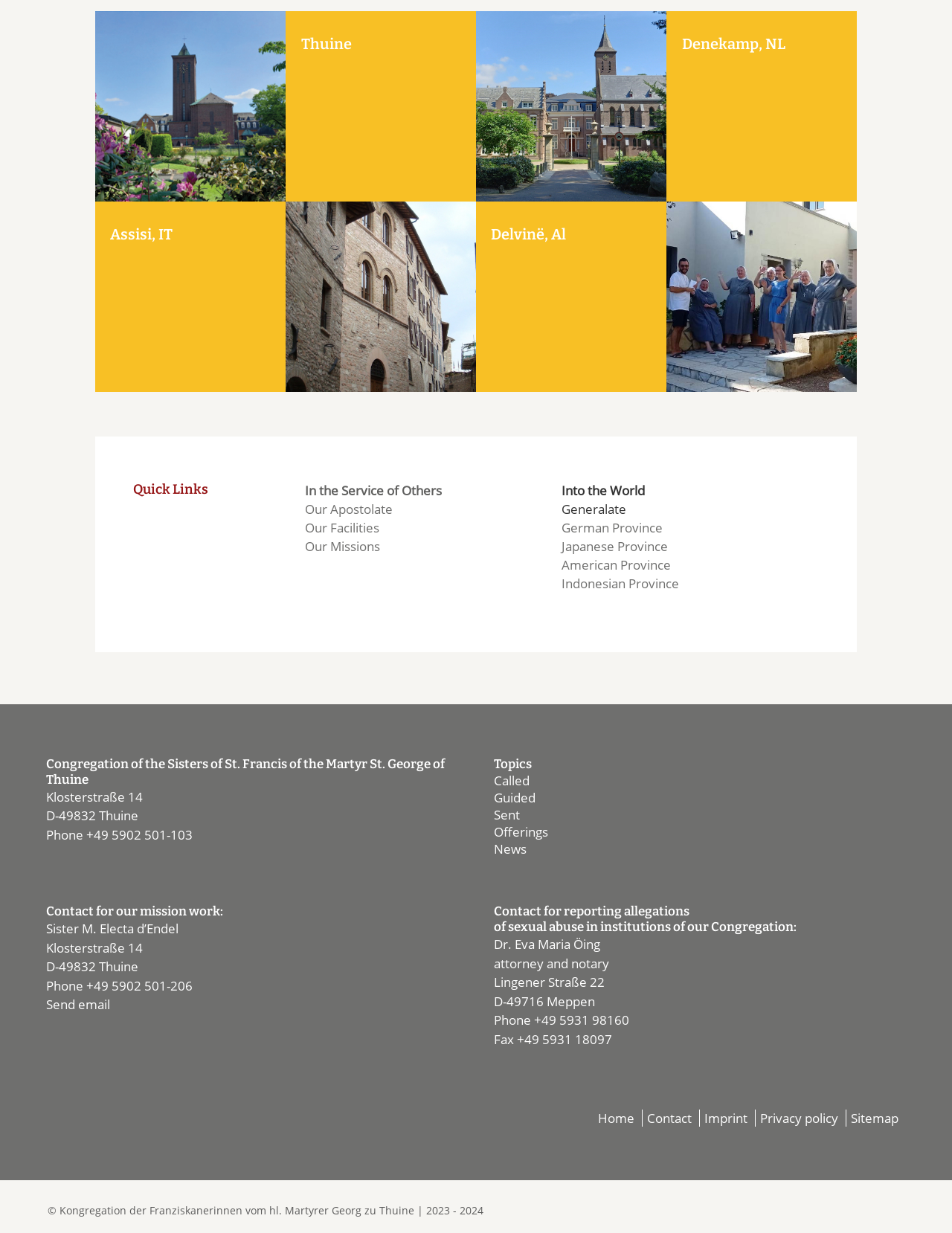What is the address of the congregation?
Please provide a single word or phrase based on the screenshot.

Klosterstraße 14, D-49832 Thuine